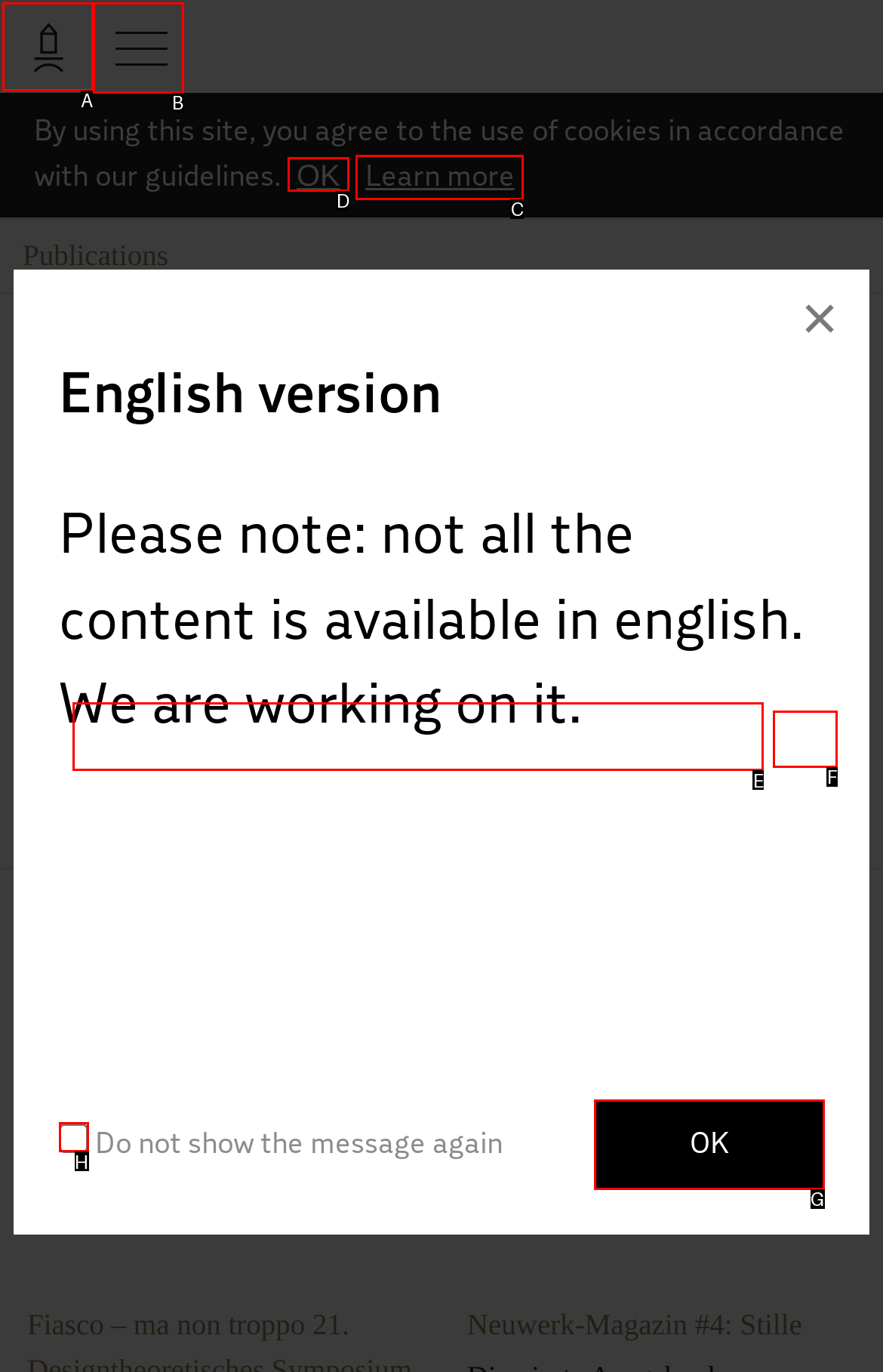Determine the UI element that matches the description: aria-label="Hauptmenü" title="Hauptmenü"
Answer with the letter from the given choices.

B